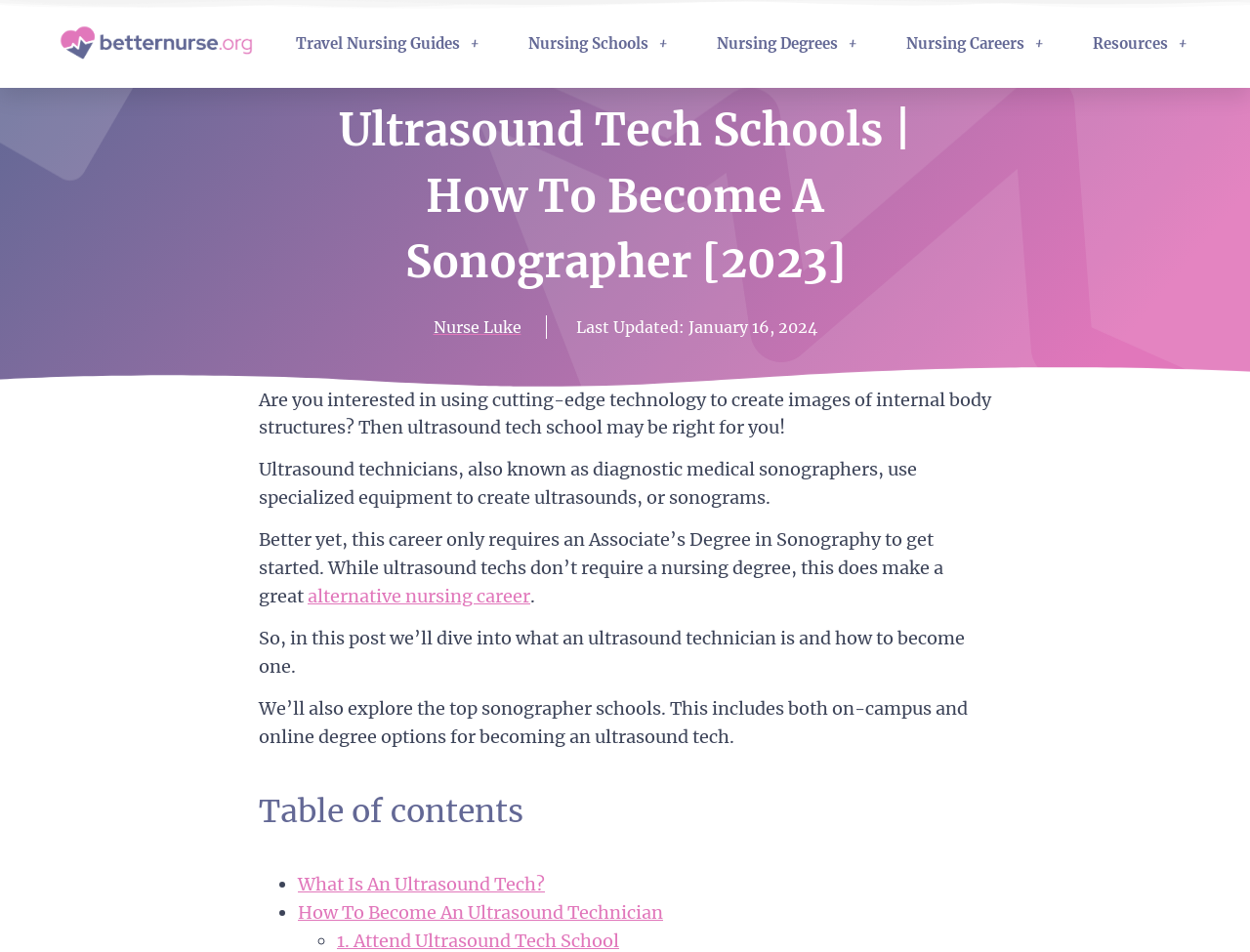Pinpoint the bounding box coordinates of the area that must be clicked to complete this instruction: "Click on 'What Is An Ultrasound Tech?'".

[0.238, 0.917, 0.436, 0.941]